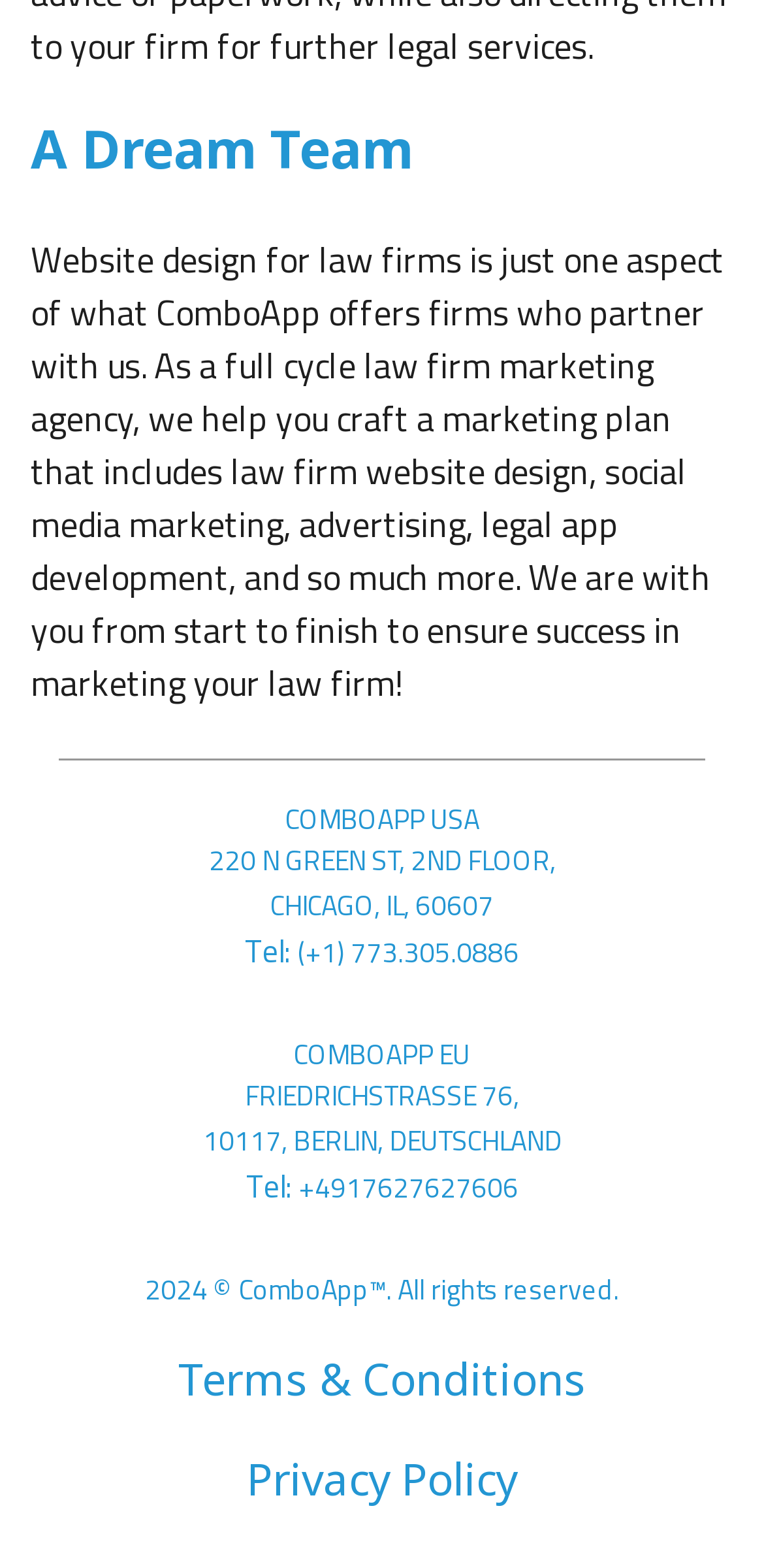What is the address of the Chicago office?
Utilize the information in the image to give a detailed answer to the question.

The address is mentioned in the footer section of the webpage, specifically in the text '220 N GREEN ST, 2ND FLOOR', 'CHICAGO, IL', and '60607'.